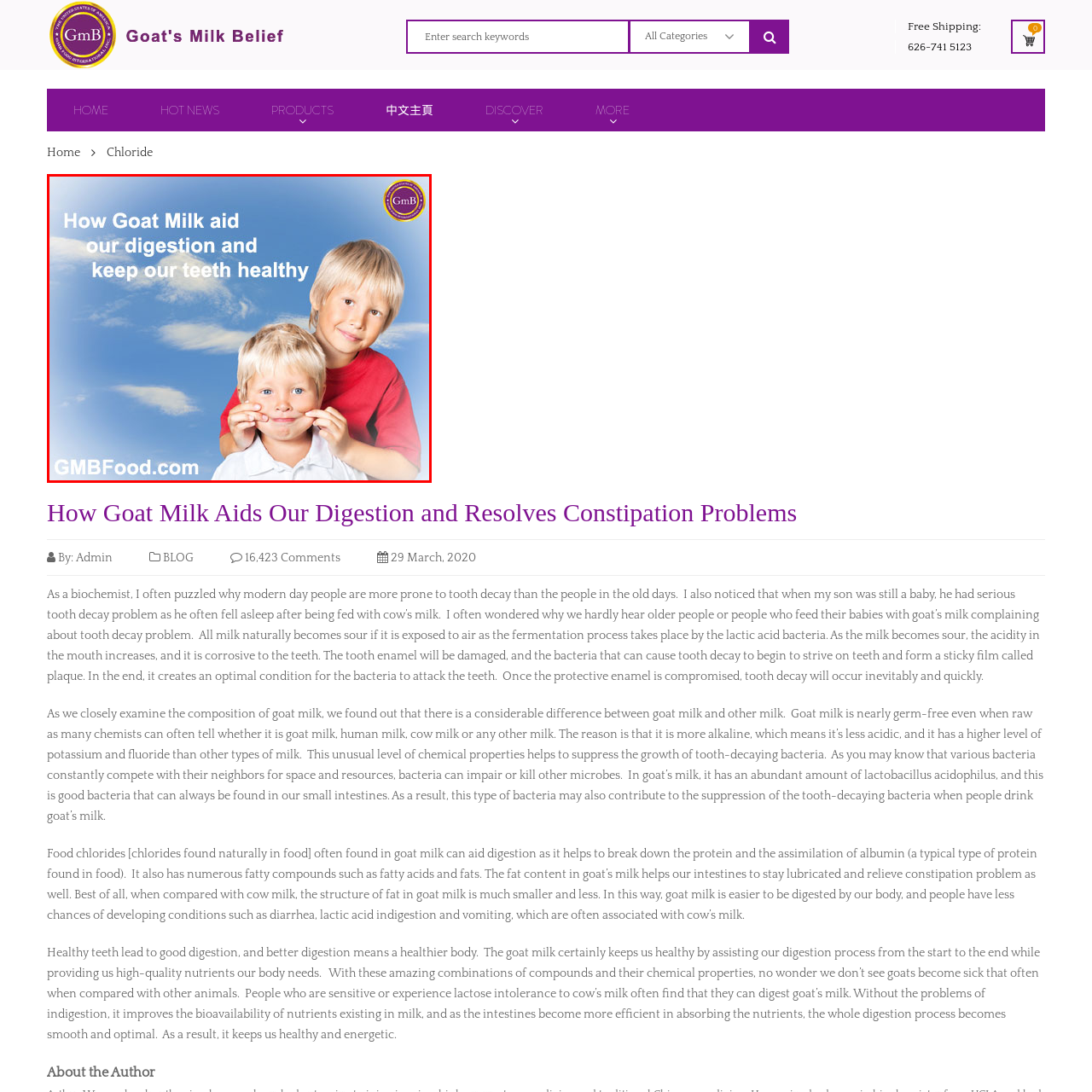How many children are in the image?
Analyze the image surrounded by the red bounding box and answer the question in detail.

The caption describes the image as featuring two smiling young children, one holding a playful expression while the other has their hands on the first child's shoulders, indicating that there are two children present in the image.